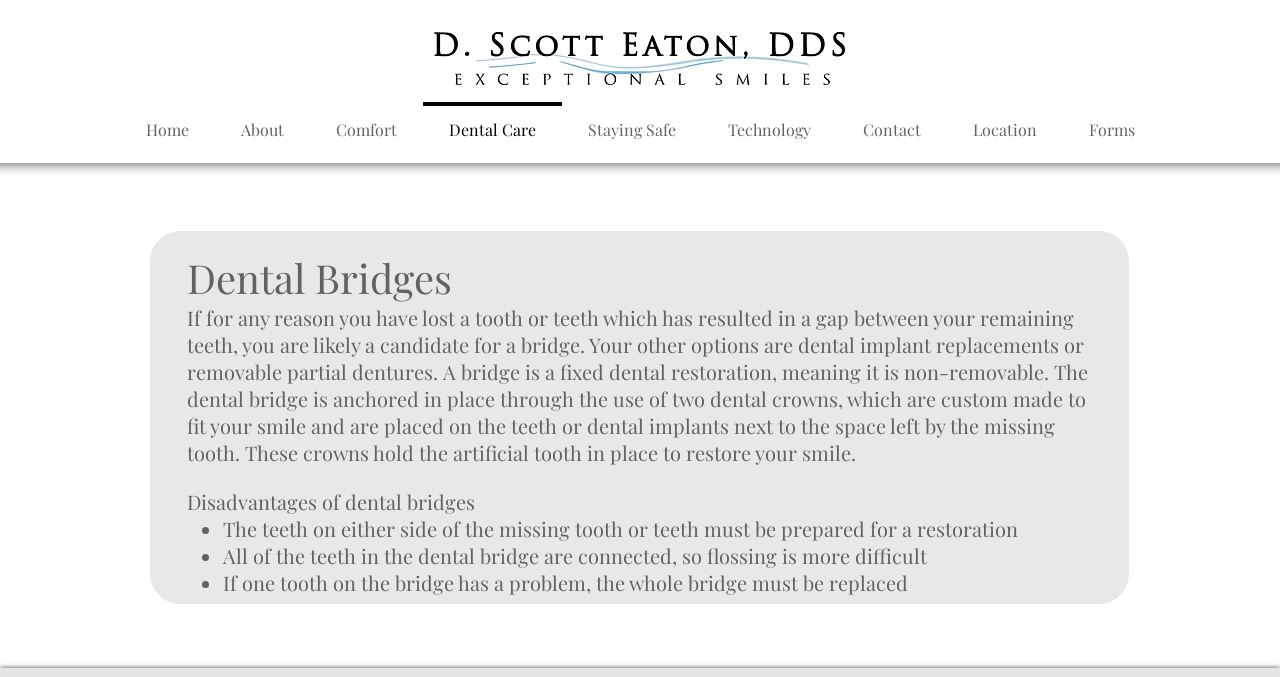Respond to the question with just a single word or phrase: 
What is an alternative to a dental bridge?

Dental implant replacements